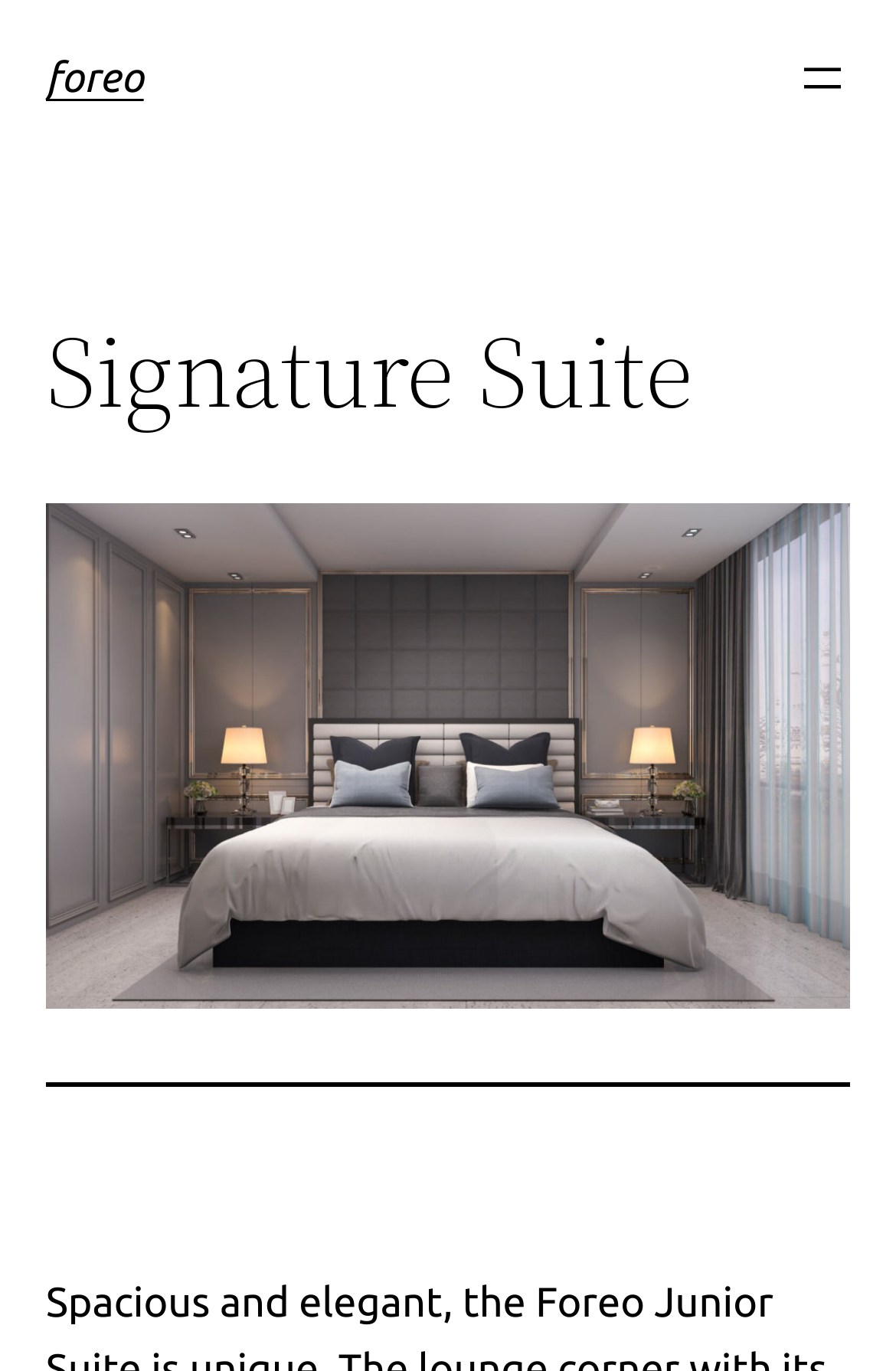Given the following UI element description: "aria-label="Open menu"", find the bounding box coordinates in the webpage screenshot.

[0.887, 0.038, 0.949, 0.078]